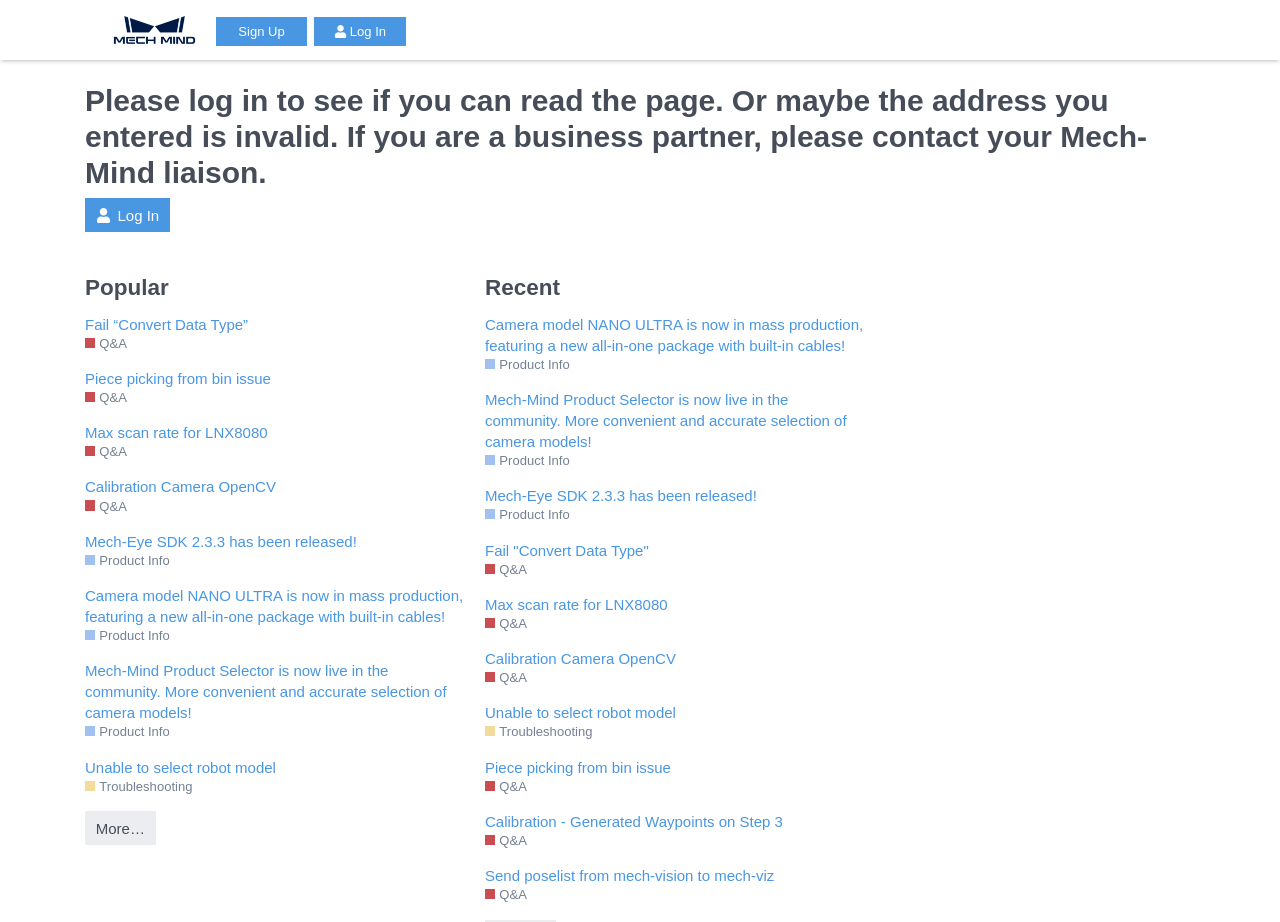Find the bounding box coordinates for the element that must be clicked to complete the instruction: "Click on the 'Log In' link". The coordinates should be four float numbers between 0 and 1, indicated as [left, top, right, bottom].

[0.245, 0.018, 0.317, 0.05]